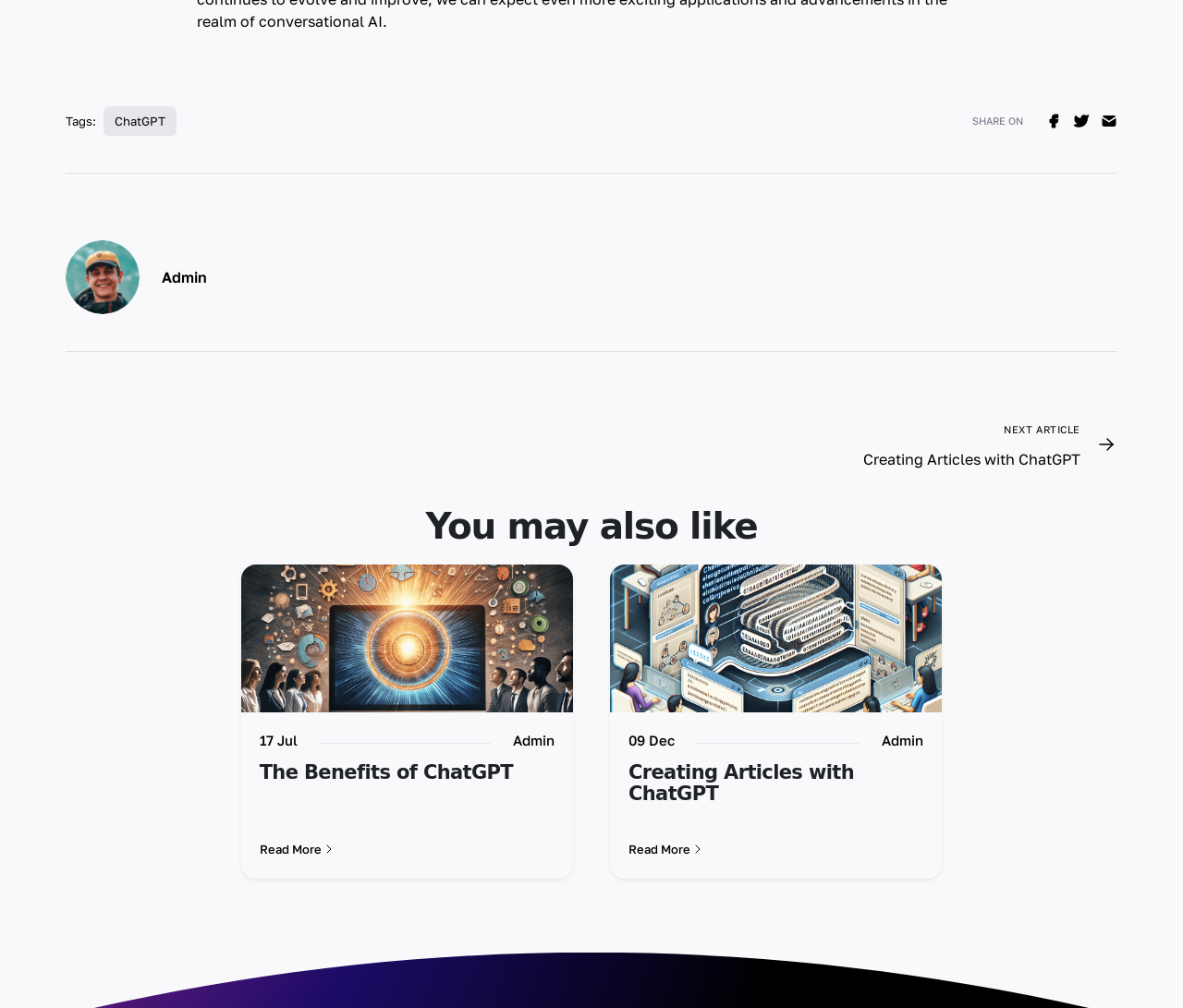Using the format (top-left x, top-left y, bottom-right x, bottom-right y), and given the element description, identify the bounding box coordinates within the screenshot: Creating Articles with ChatGPT

[0.531, 0.755, 0.722, 0.798]